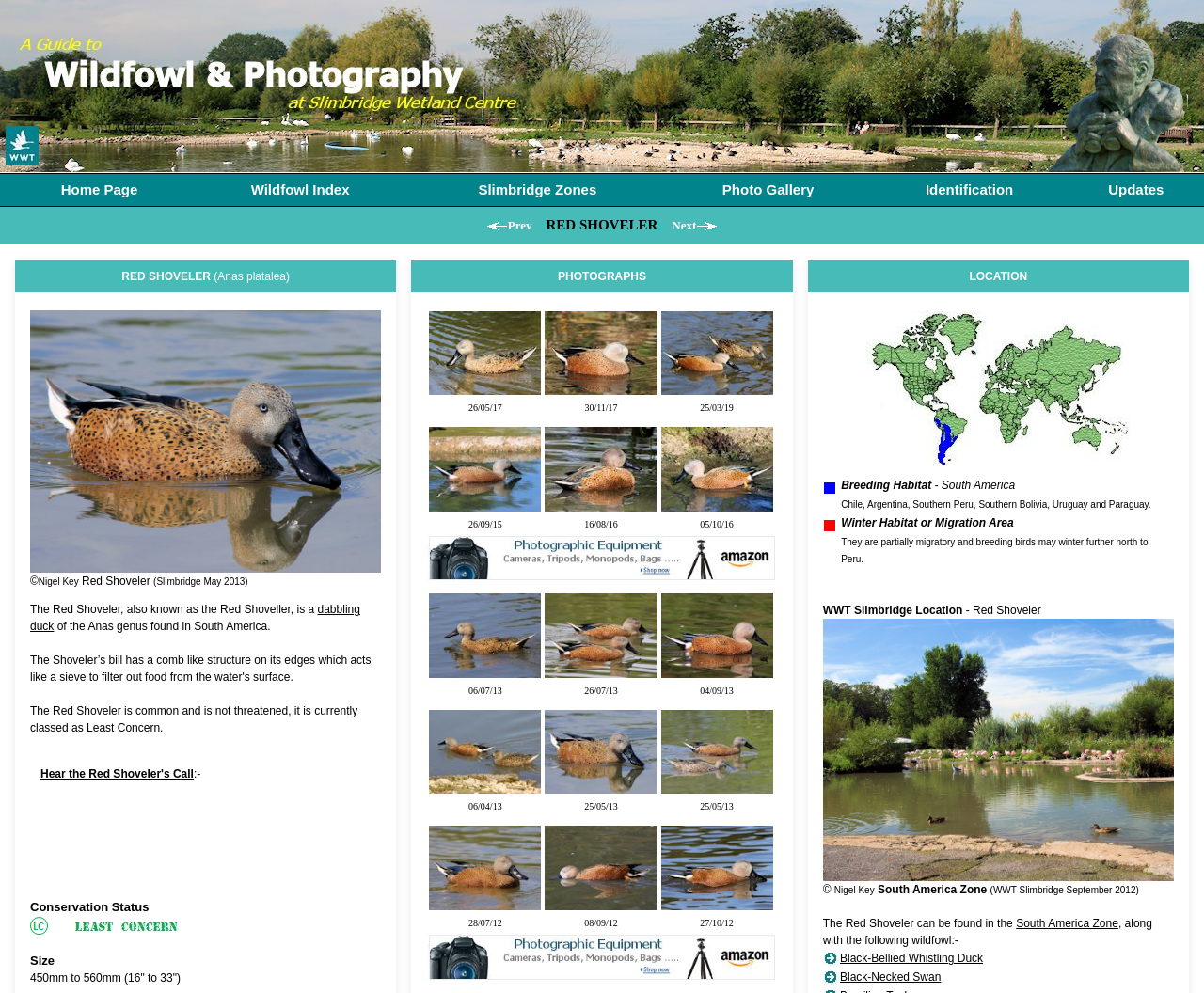For the following element description, predict the bounding box coordinates in the format (top-left x, top-left y, bottom-right x, bottom-right y). All values should be floating point numbers between 0 and 1. Description: Identification

[0.769, 0.182, 0.842, 0.198]